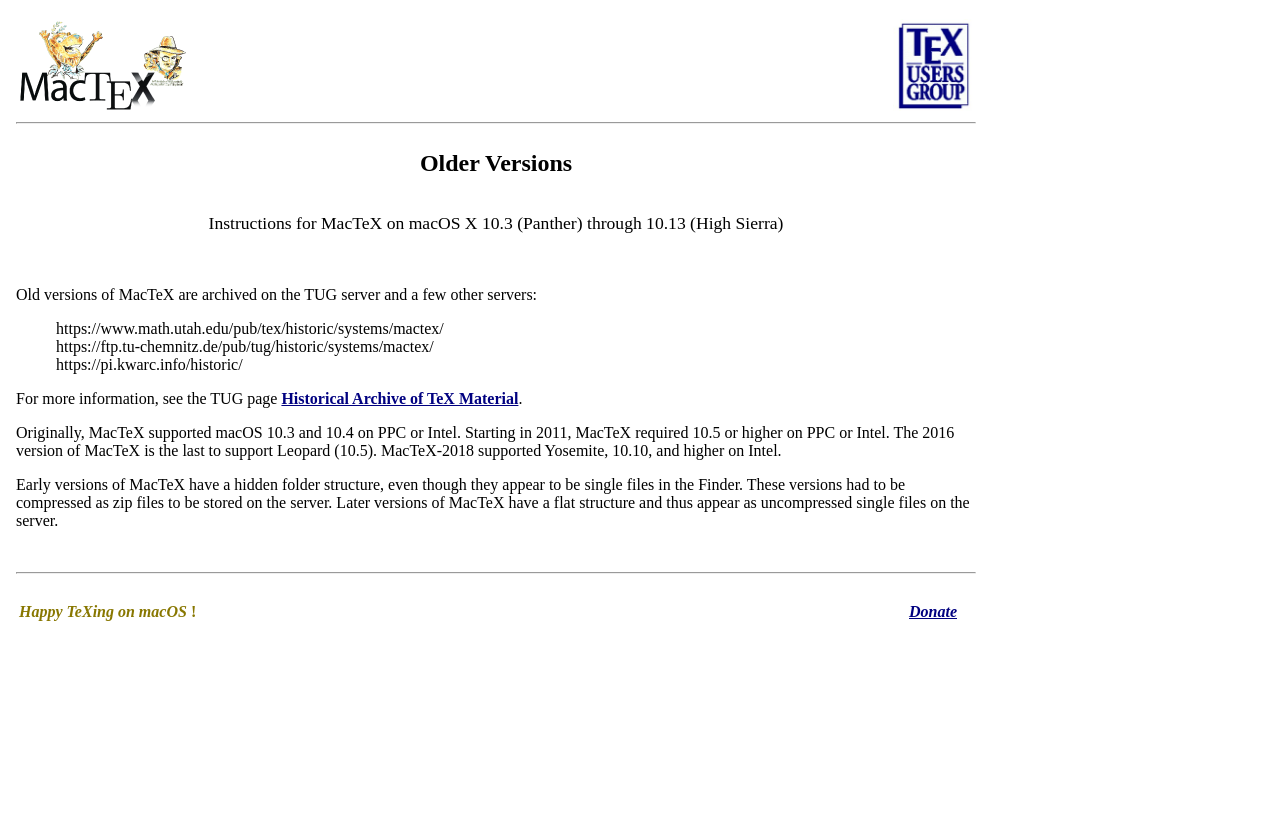Respond to the following query with just one word or a short phrase: 
What is the purpose of MacTeX?

TeX on macOS